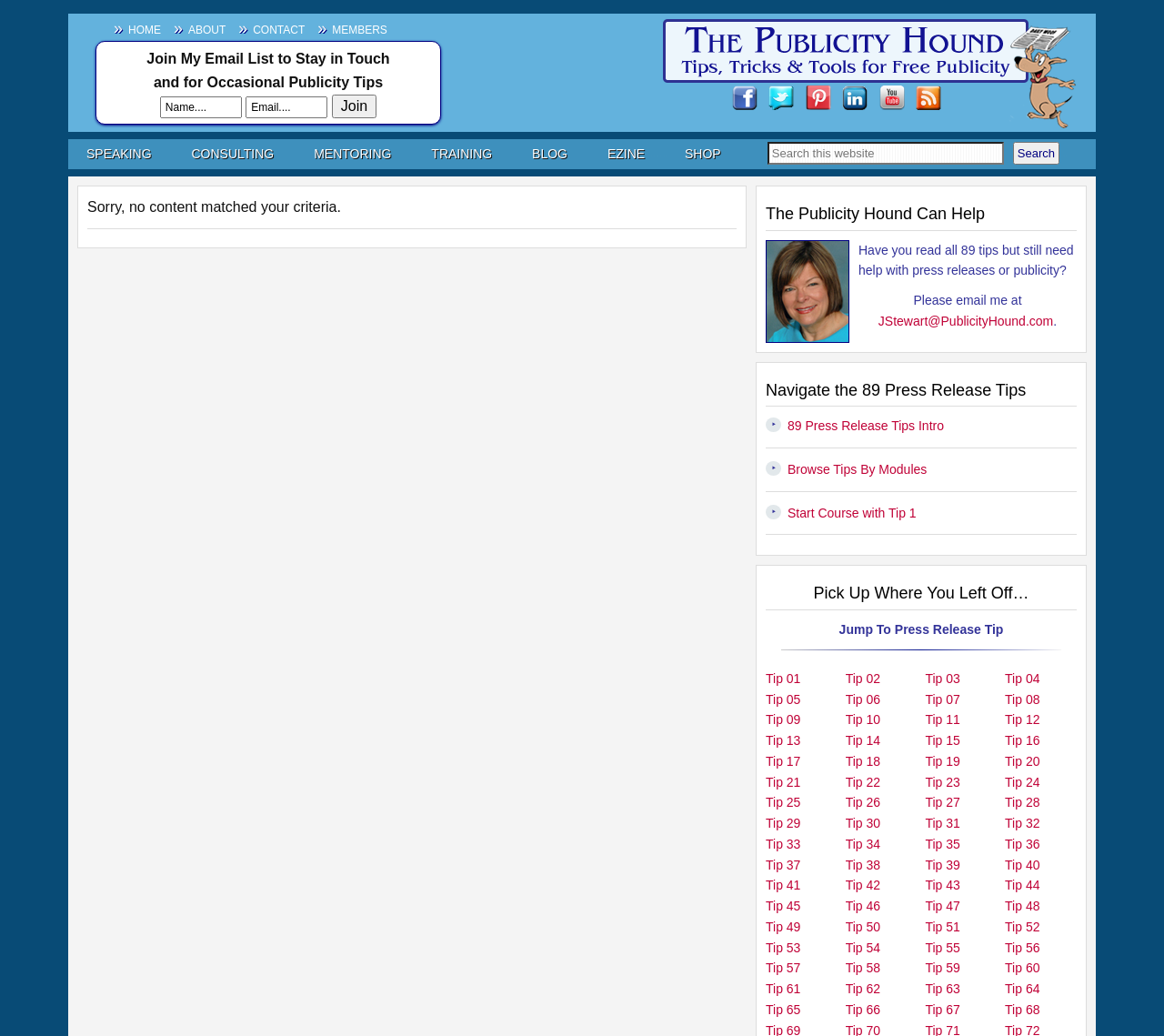Please determine the bounding box coordinates of the element to click on in order to accomplish the following task: "Click the 'HOME' link". Ensure the coordinates are four float numbers ranging from 0 to 1, i.e., [left, top, right, bottom].

[0.098, 0.011, 0.146, 0.044]